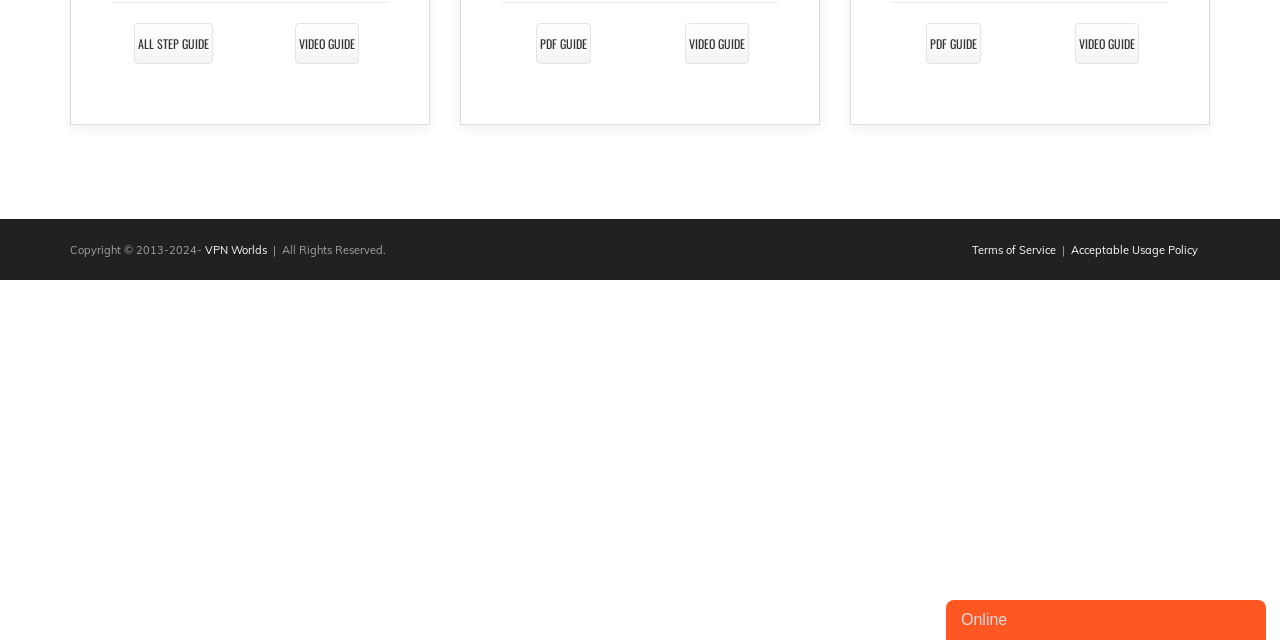Give the bounding box coordinates for the element described by: "VIDEO GUIDE".

[0.84, 0.036, 0.89, 0.1]